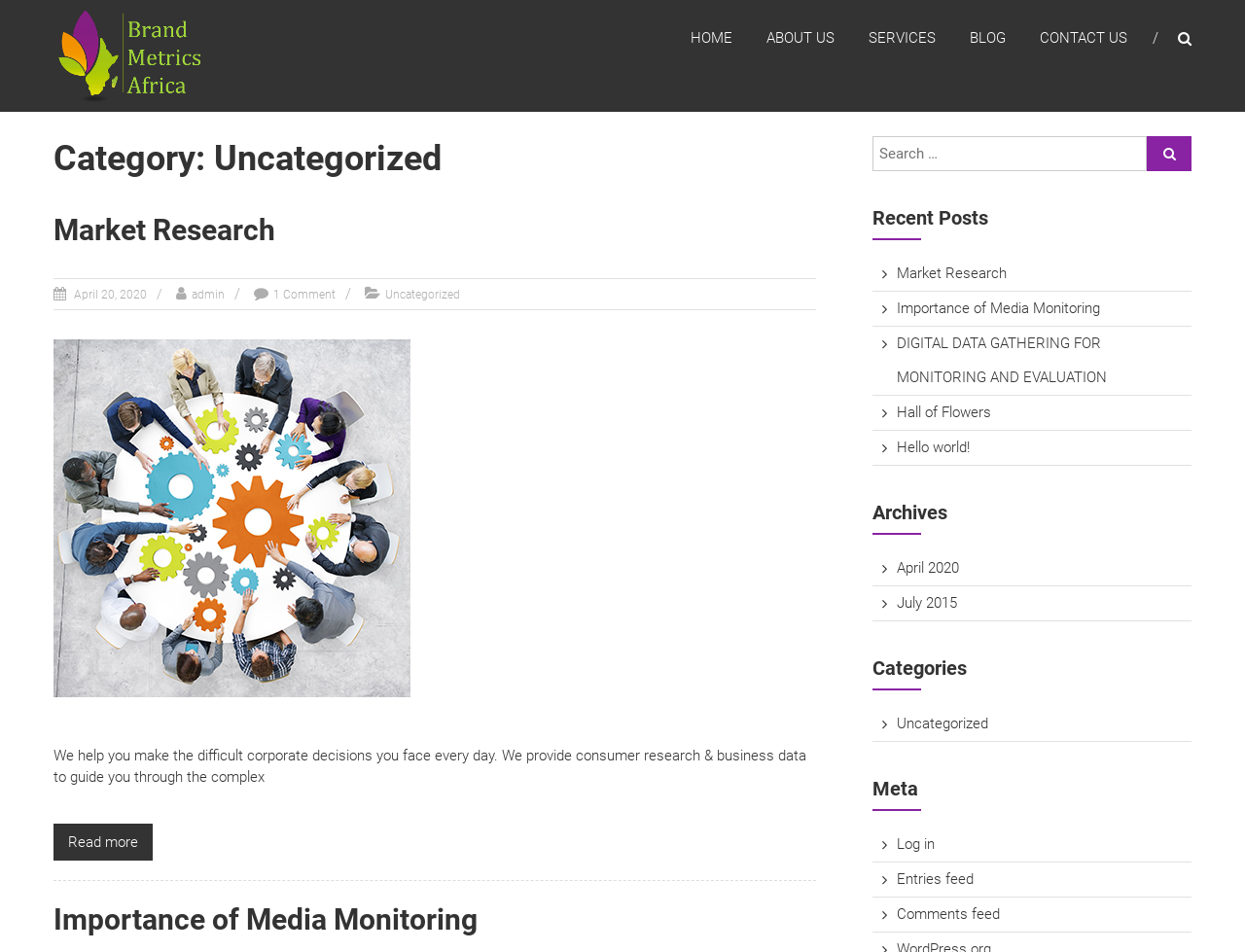Identify the bounding box of the UI element that matches this description: "name="s" placeholder="Search …"".

[0.701, 0.143, 0.921, 0.18]